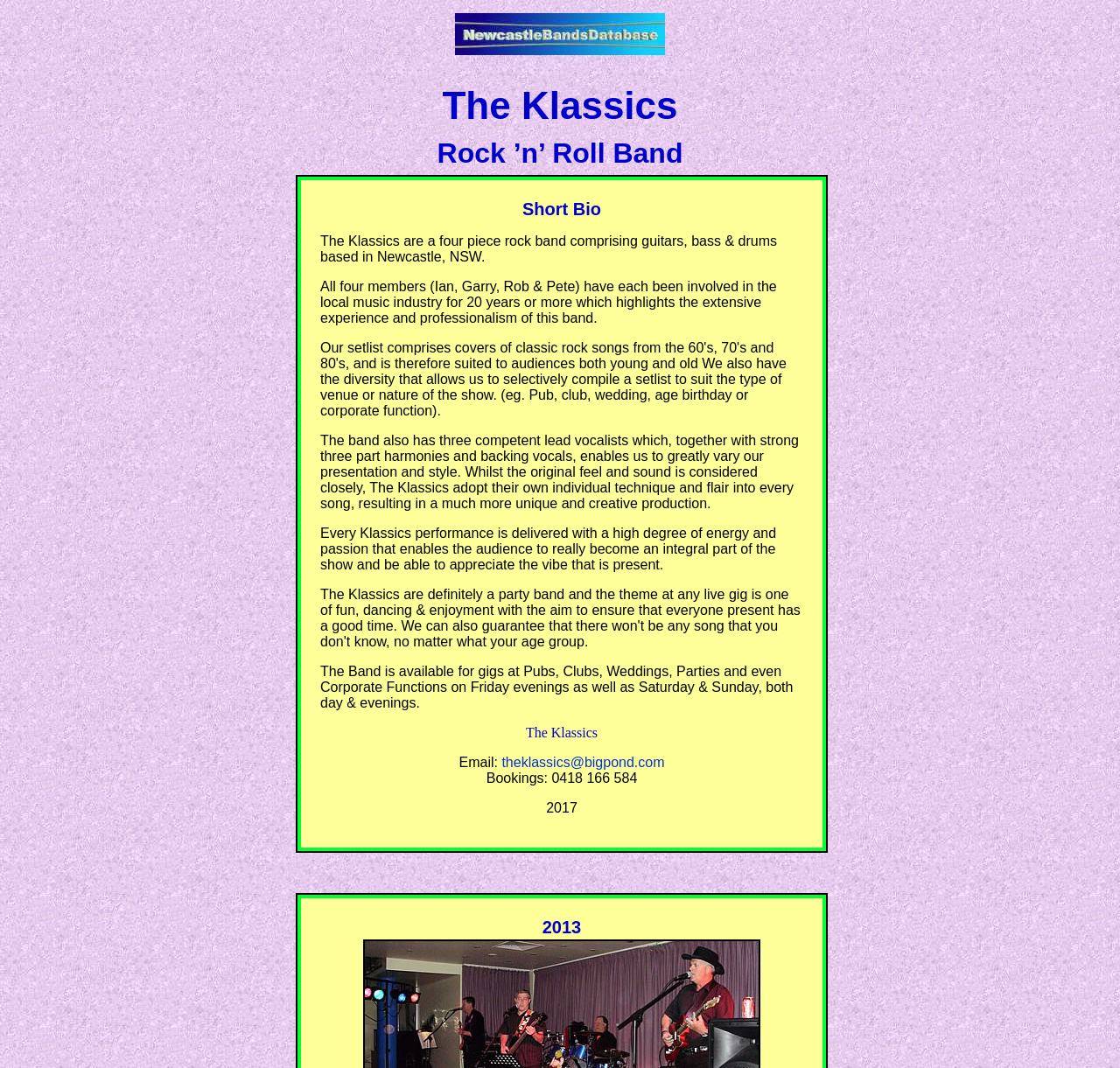What is the band available for?
Please ensure your answer to the question is detailed and covers all necessary aspects.

The band's availability is mentioned in the paragraph of text which states 'The Band is available for gigs at Pubs, Clubs, Weddings, Parties and even Corporate Functions...', indicating that the band is available for these types of events.